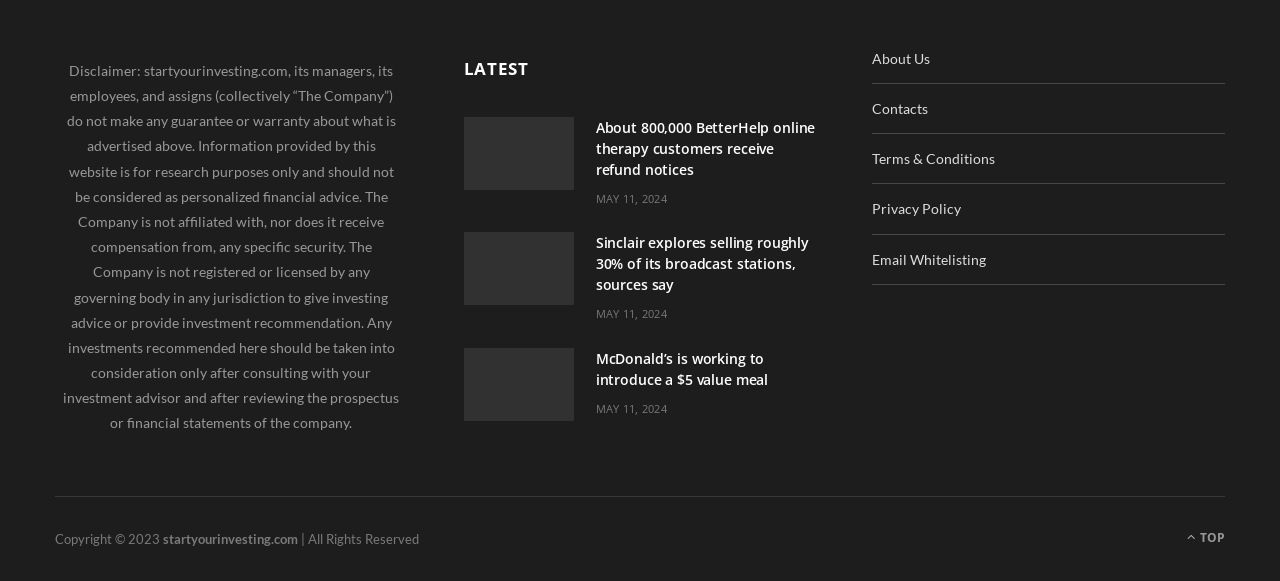Find the bounding box coordinates of the clickable region needed to perform the following instruction: "Go to the top of the page". The coordinates should be provided as four float numbers between 0 and 1, i.e., [left, top, right, bottom].

[0.927, 0.906, 0.957, 0.945]